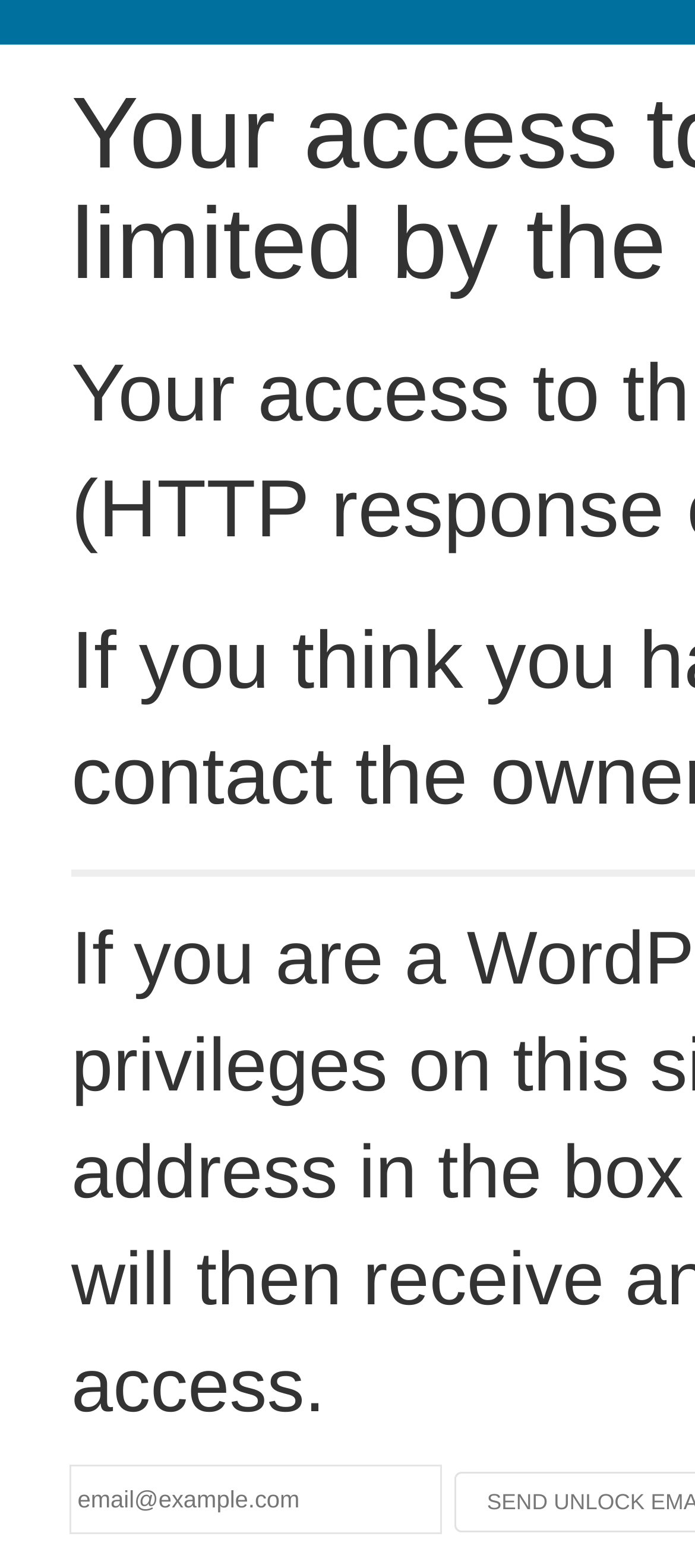Find the bounding box coordinates for the UI element that matches this description: "name="email" placeholder="email@example.com"".

[0.103, 0.936, 0.633, 0.978]